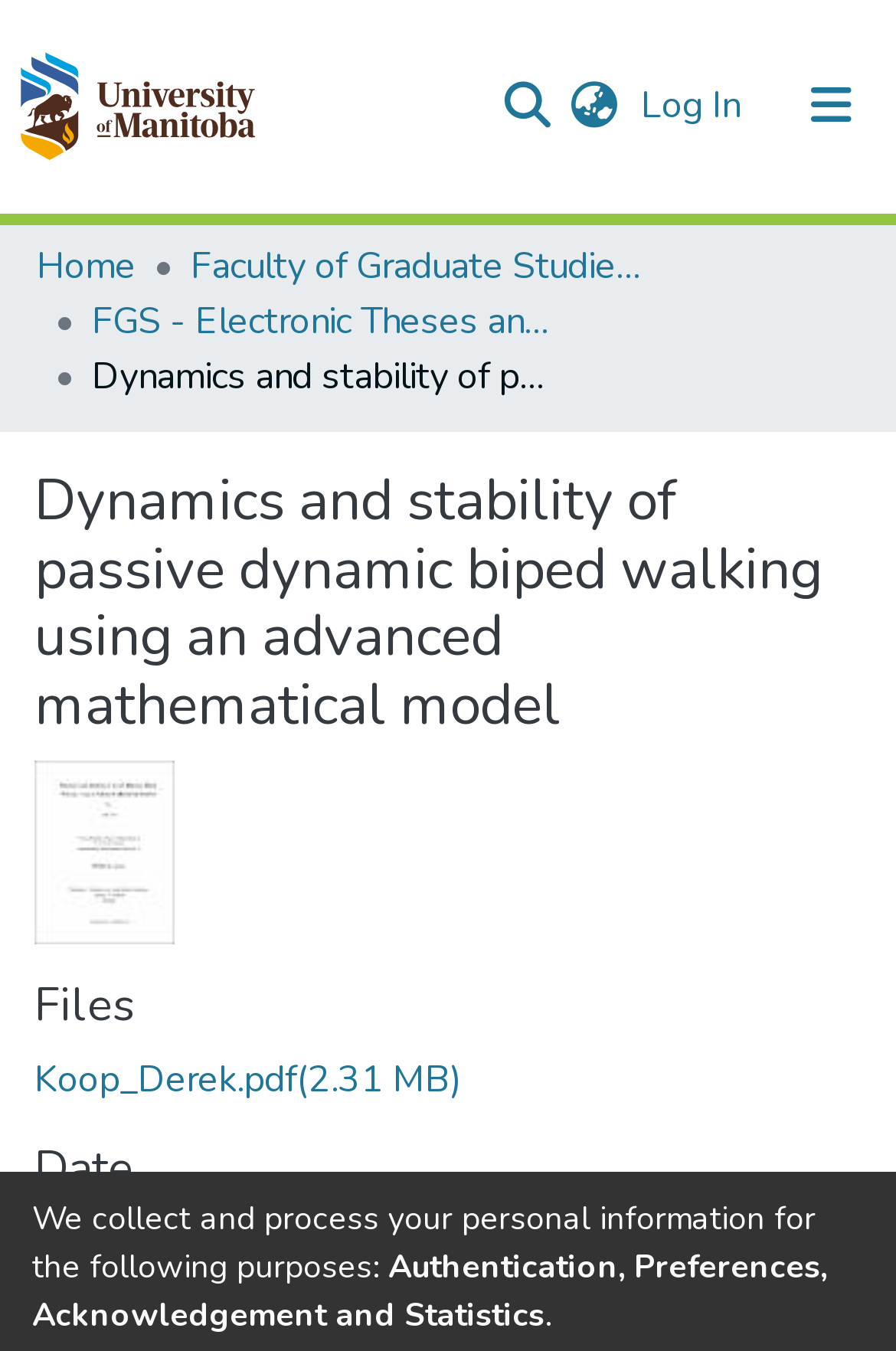Please locate the bounding box coordinates of the element that should be clicked to achieve the given instruction: "Go to home page".

[0.041, 0.177, 0.151, 0.218]